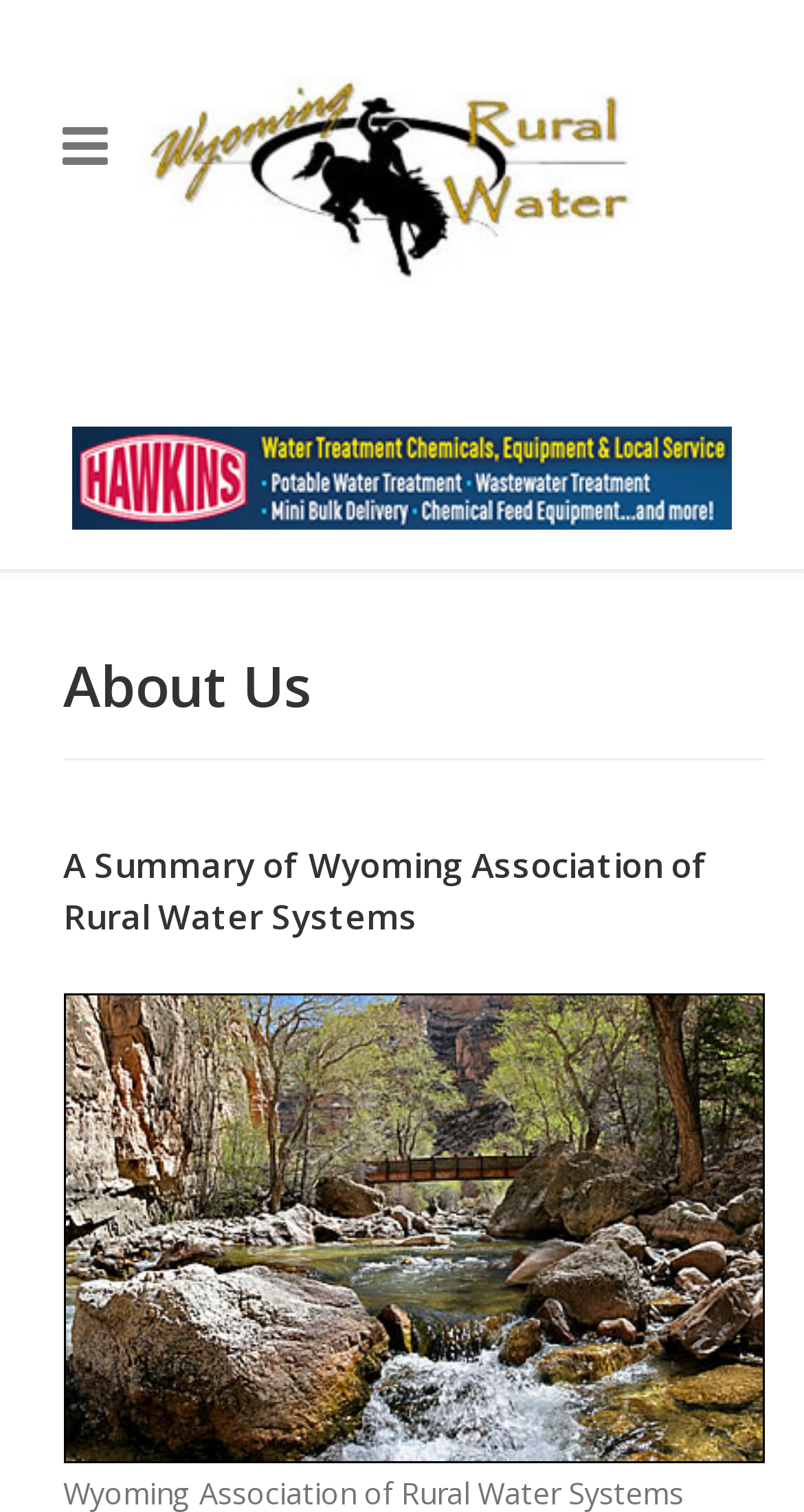Please analyze the image and give a detailed answer to the question:
What is the name of the organization?

I found the answer by looking at the link element with the text 'Wyoming Association of Rural Water Systems' which is a child of the header element.